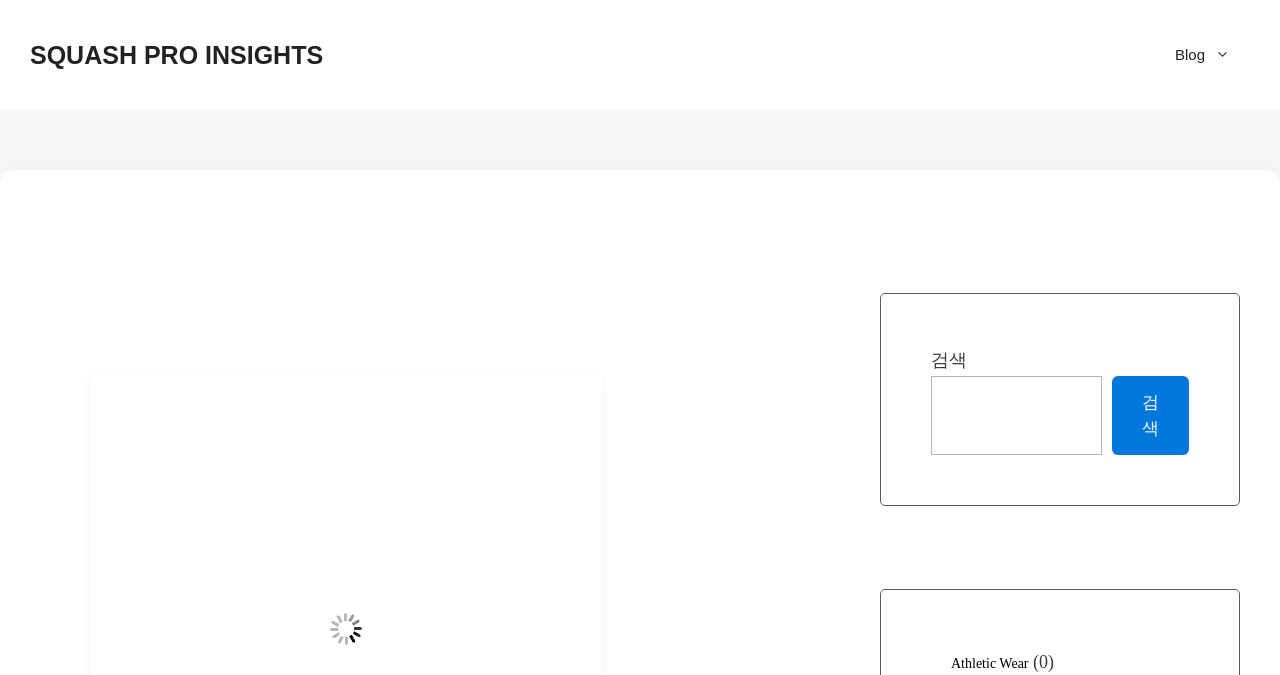Given the description: "Athletic Wear", determine the bounding box coordinates of the UI element. The coordinates should be formatted as four float numbers between 0 and 1, [left, top, right, bottom].

[0.743, 0.972, 0.804, 0.995]